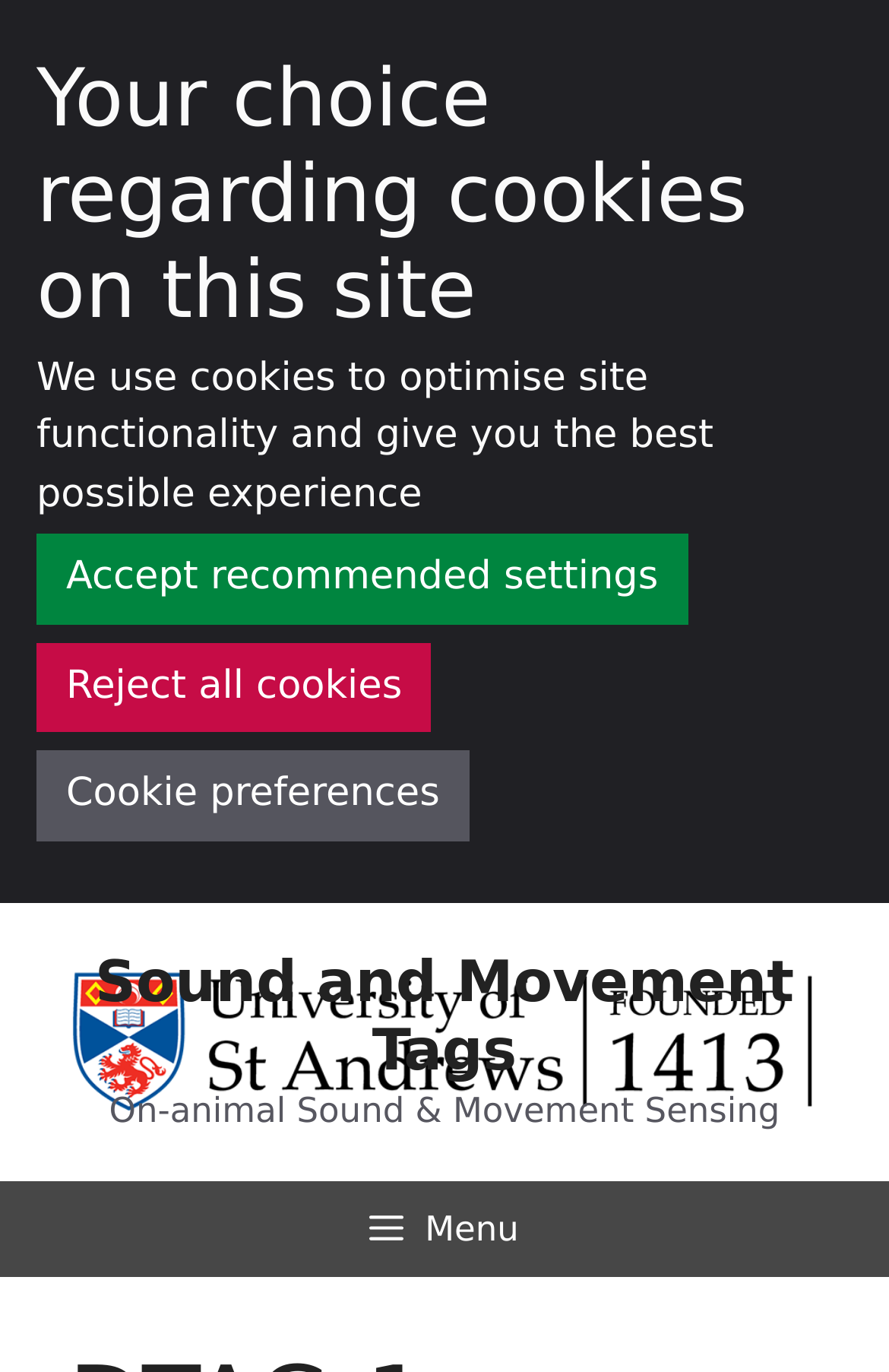What is the recommended action for cookies?
Use the information from the screenshot to give a comprehensive response to the question.

In the cookie preferences dialog, there is a button 'Accept recommended settings', which suggests that this is the recommended action for handling cookies on the site.